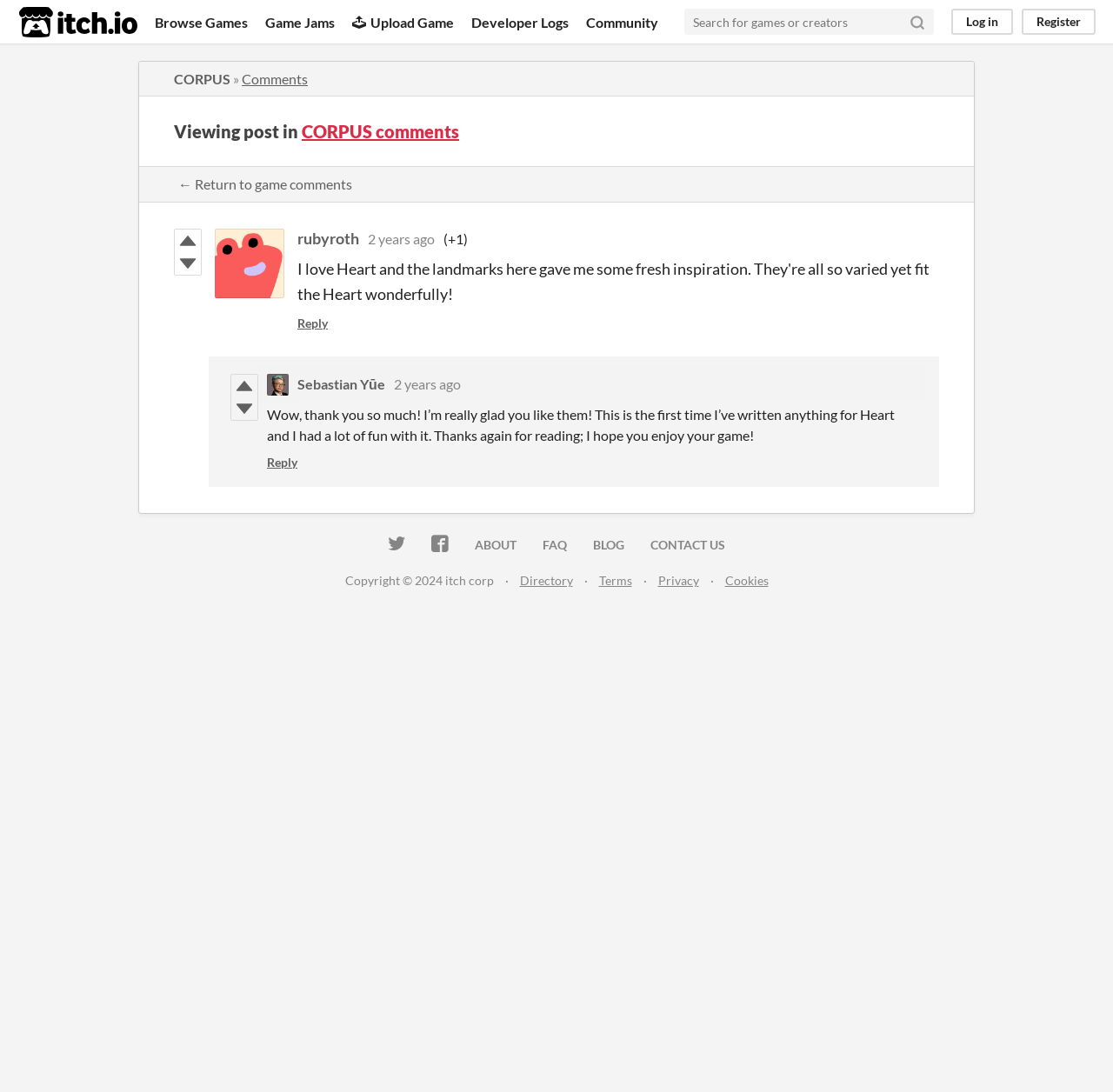Please find the bounding box coordinates in the format (top-left x, top-left y, bottom-right x, bottom-right y) for the given element description. Ensure the coordinates are floating point numbers between 0 and 1. Description: rubyroth

[0.267, 0.209, 0.323, 0.227]